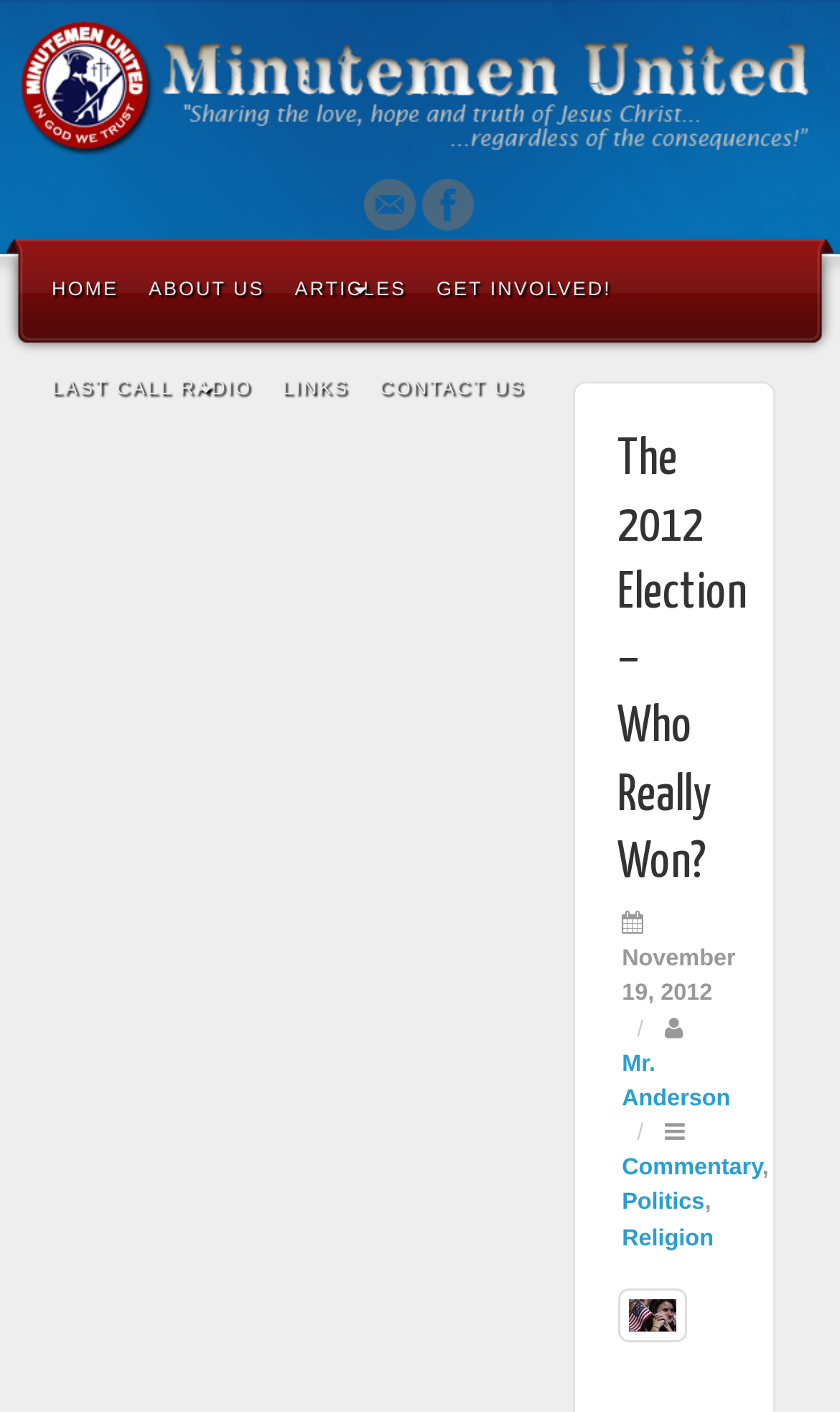Observe the image and answer the following question in detail: What is the name of the website?

The name of the website can be found at the top left corner of the webpage, where the logo and the text 'Minutemen United' are located.